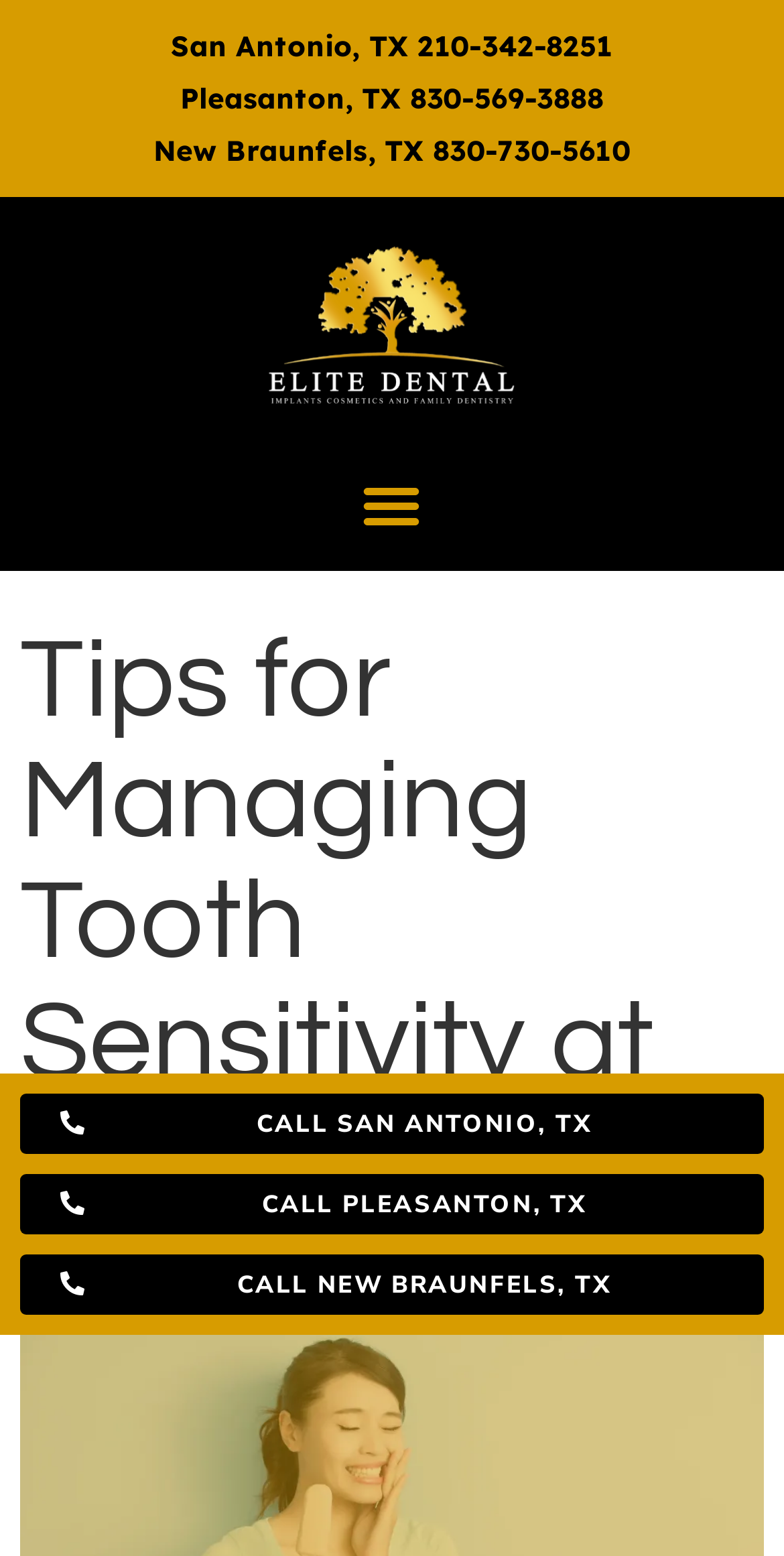Provide a thorough description of the webpage's content and layout.

The webpage appears to be a dental clinic's website, specifically focused on providing tips for managing tooth sensitivity at home. At the top of the page, there are three headings with phone numbers and locations: San Antonio, TX, Pleasanton, TX, and New Braunfels, TX. Each heading has a corresponding link with the same text. 

Below these headings, there is an image of the Elite Dental logo, which spans about half of the page's width. To the right of the logo, there is a menu toggle button. 

The main content of the webpage is headed by a large heading that reads "Tips for Managing Tooth Sensitivity at Home". This heading is centered near the top of the page. Below this heading, there are three links to call the dental clinic's offices in San Antonio, Pleasanton, and New Braunfels, respectively. These links are stacked vertically and aligned to the left side of the page.